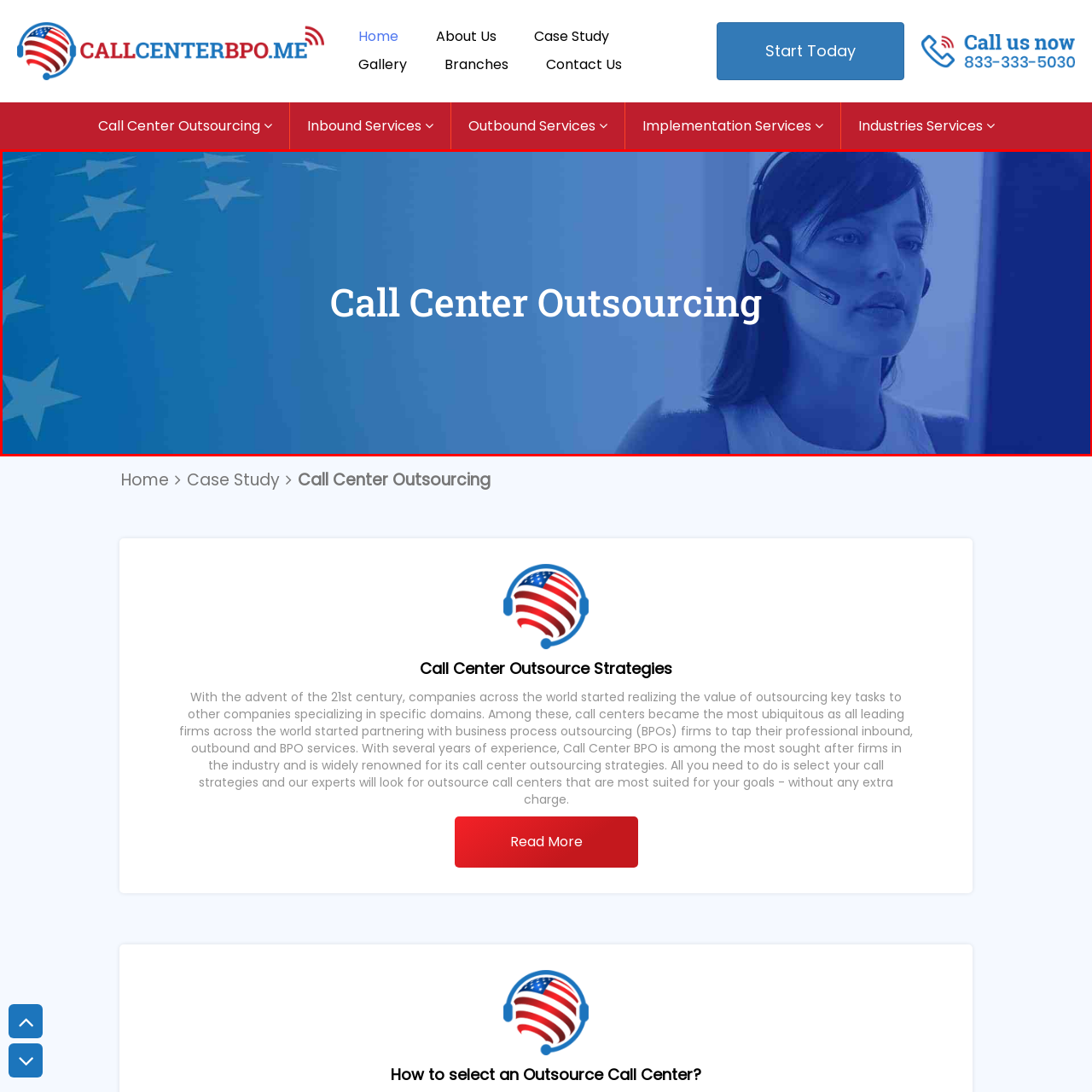Refer to the image contained within the red box, What is the background graphic of?
 Provide your response as a single word or phrase.

Stars